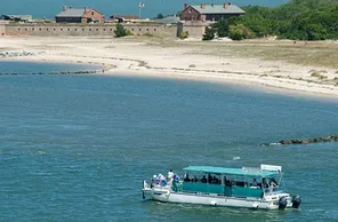What is the color of the sky?
Based on the screenshot, give a detailed explanation to answer the question.

The caption specifically mentions 'the clear blue sky', which indicates the color of the sky in the image.